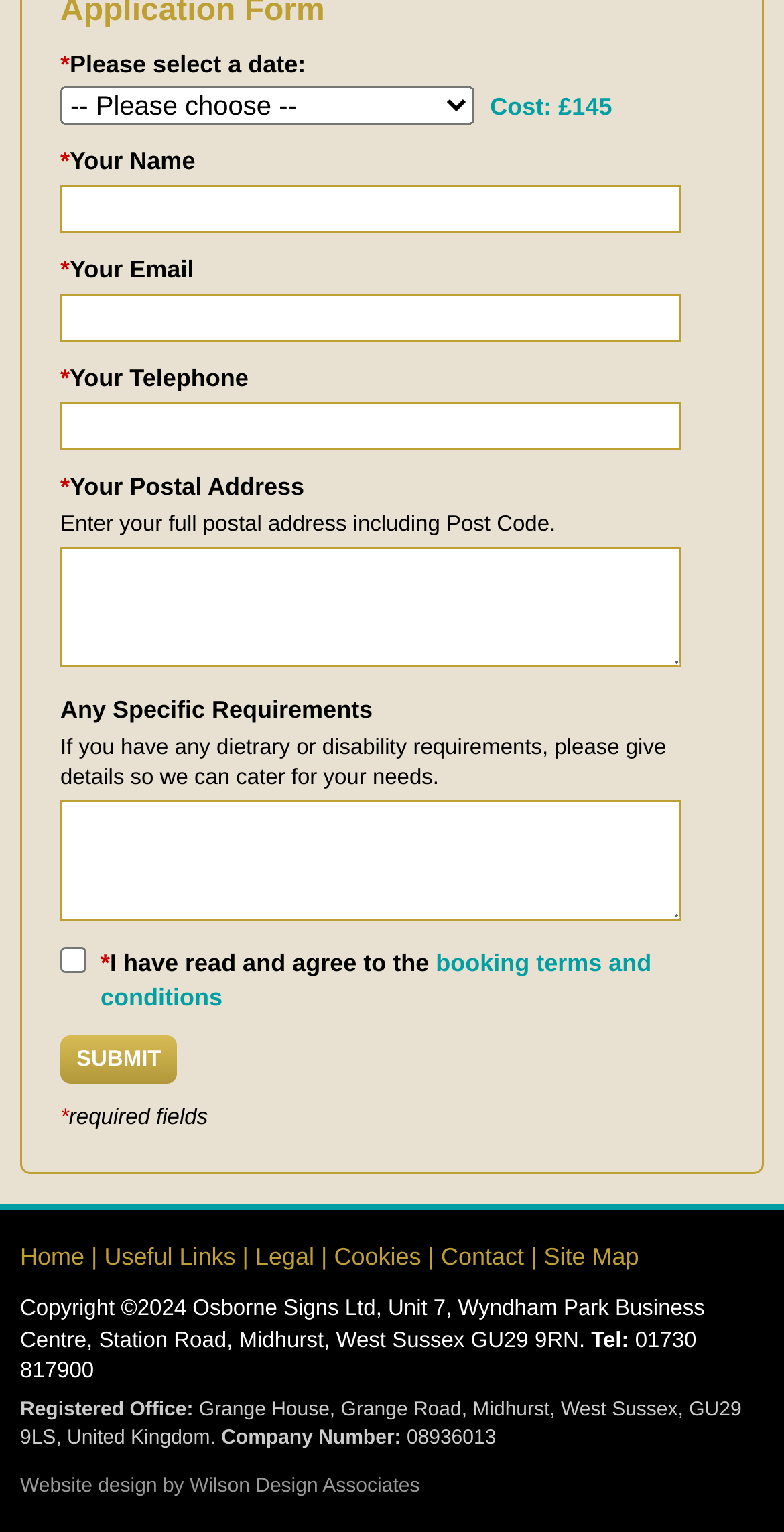Find and specify the bounding box coordinates that correspond to the clickable region for the instruction: "Go to the home page".

[0.026, 0.812, 0.108, 0.83]